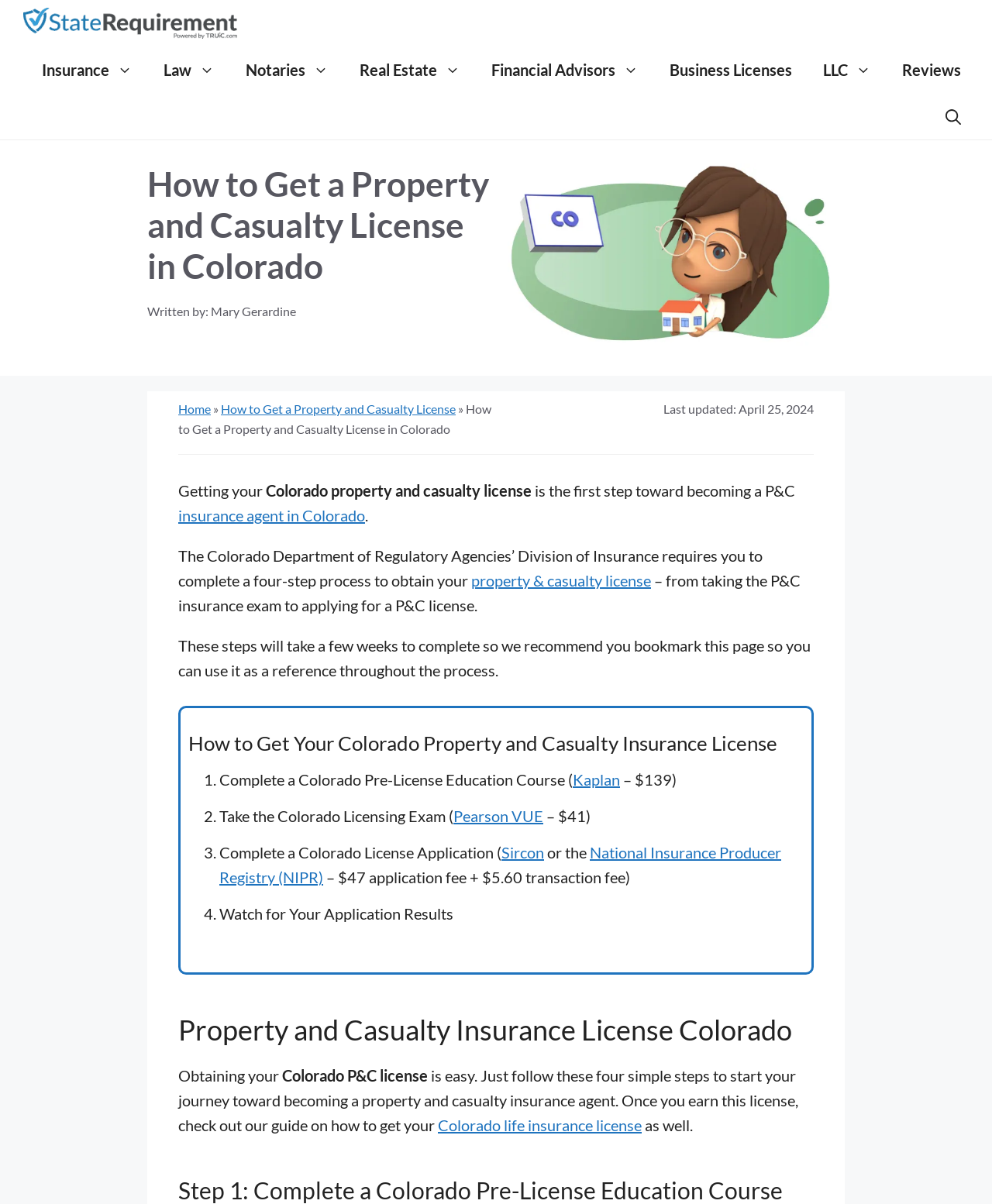Indicate the bounding box coordinates of the clickable region to achieve the following instruction: "Leave a reply."

None